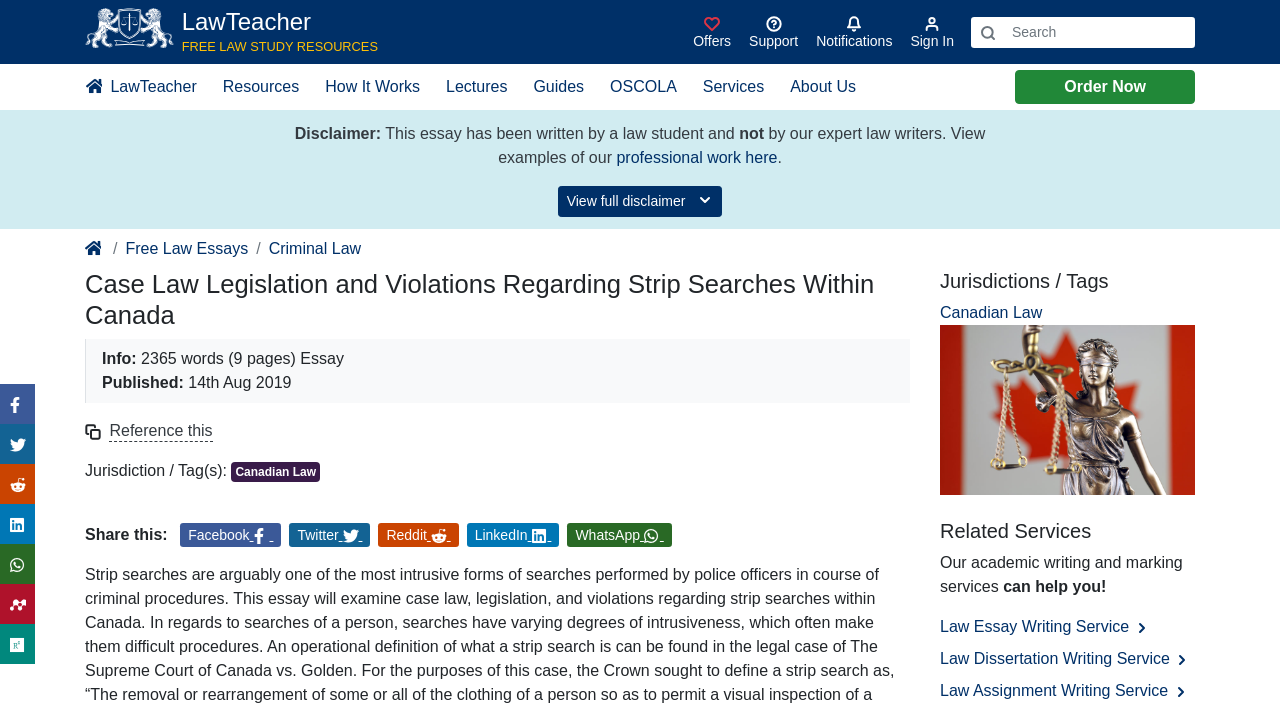Determine the bounding box coordinates for the area you should click to complete the following instruction: "View full disclaimer".

[0.436, 0.262, 0.564, 0.306]